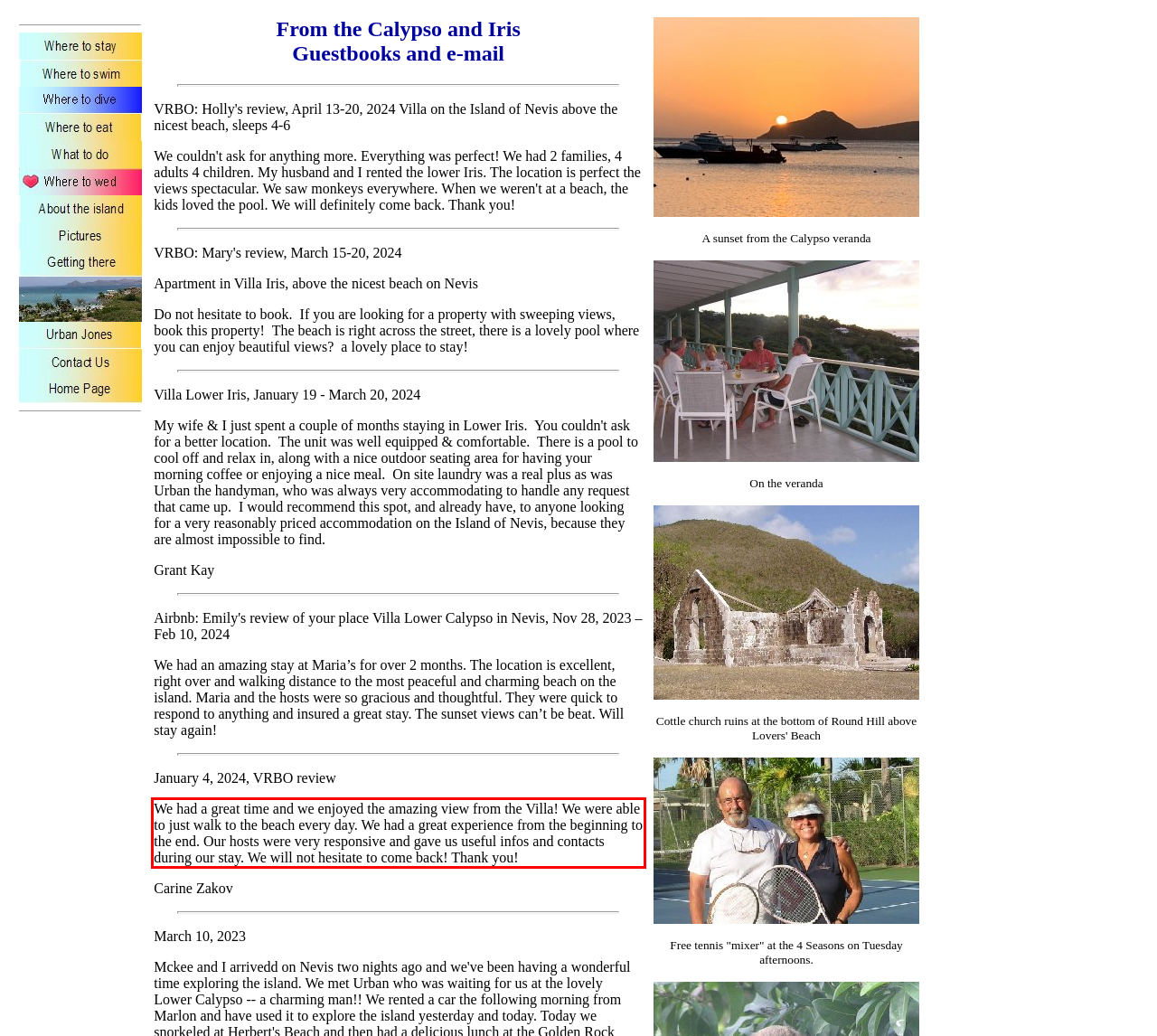Look at the provided screenshot of the webpage and perform OCR on the text within the red bounding box.

We had a great time and we enjoyed the amazing view from the Villa! We were able to just walk to the beach every day. We had a great experience from the beginning to the end. Our hosts were very responsive and gave us useful infos and contacts during our stay. We will not hesitate to come back! Thank you!